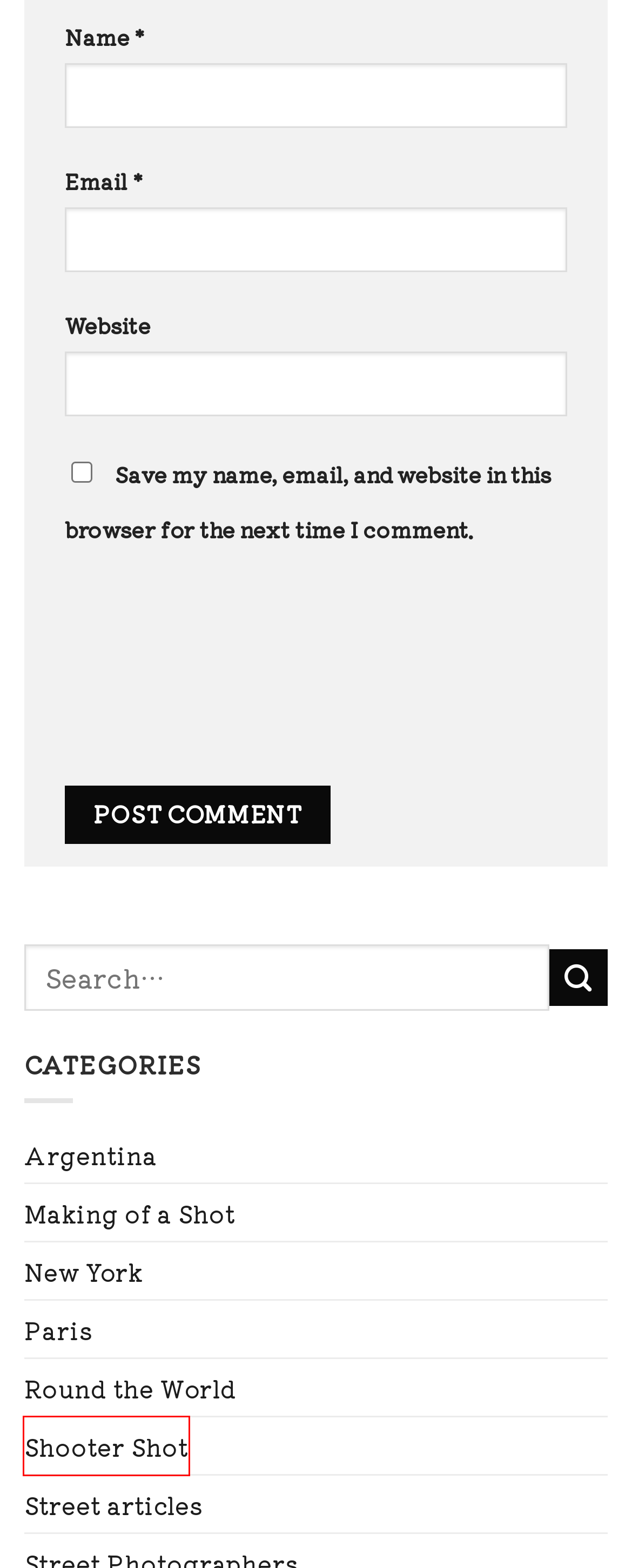Given a screenshot of a webpage with a red bounding box around an element, choose the most appropriate webpage description for the new page displayed after clicking the element within the bounding box. Here are the candidates:
A. Street articles Archives - Yanidel
B. New York Archives - Yanidel
C. Making of a Shot Archives - Yanidel
D. Argentina Archives - Yanidel
E. Uncategorized Archives - Yanidel
F. Shooter Shot Archives - Yanidel
G. Paris Archives - Yanidel
H. Round the World Archives - Yanidel

F